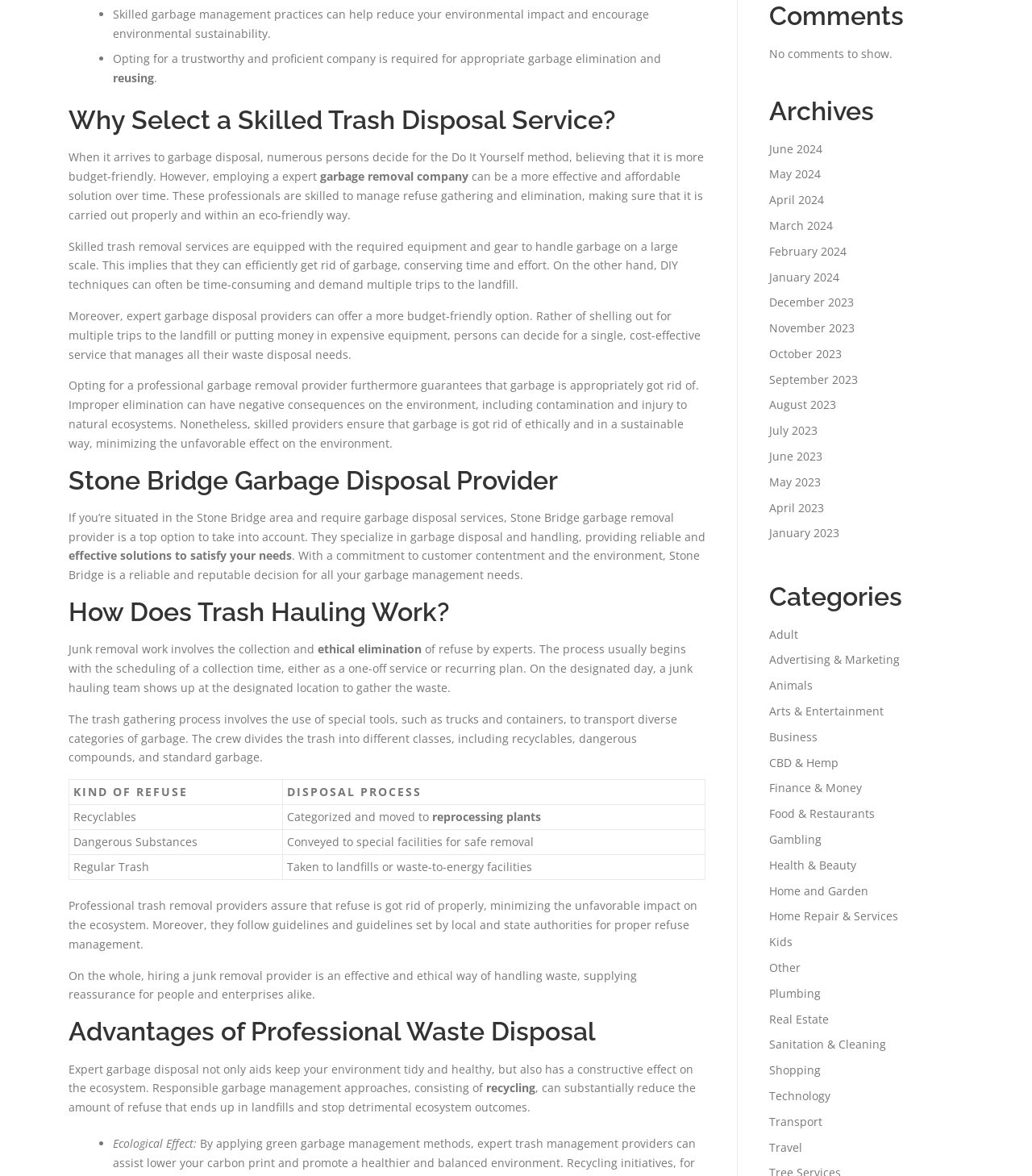Find the bounding box coordinates corresponding to the UI element with the description: "Shopping". The coordinates should be formatted as [left, top, right, bottom], with values as floats between 0 and 1.

[0.745, 0.903, 0.795, 0.916]